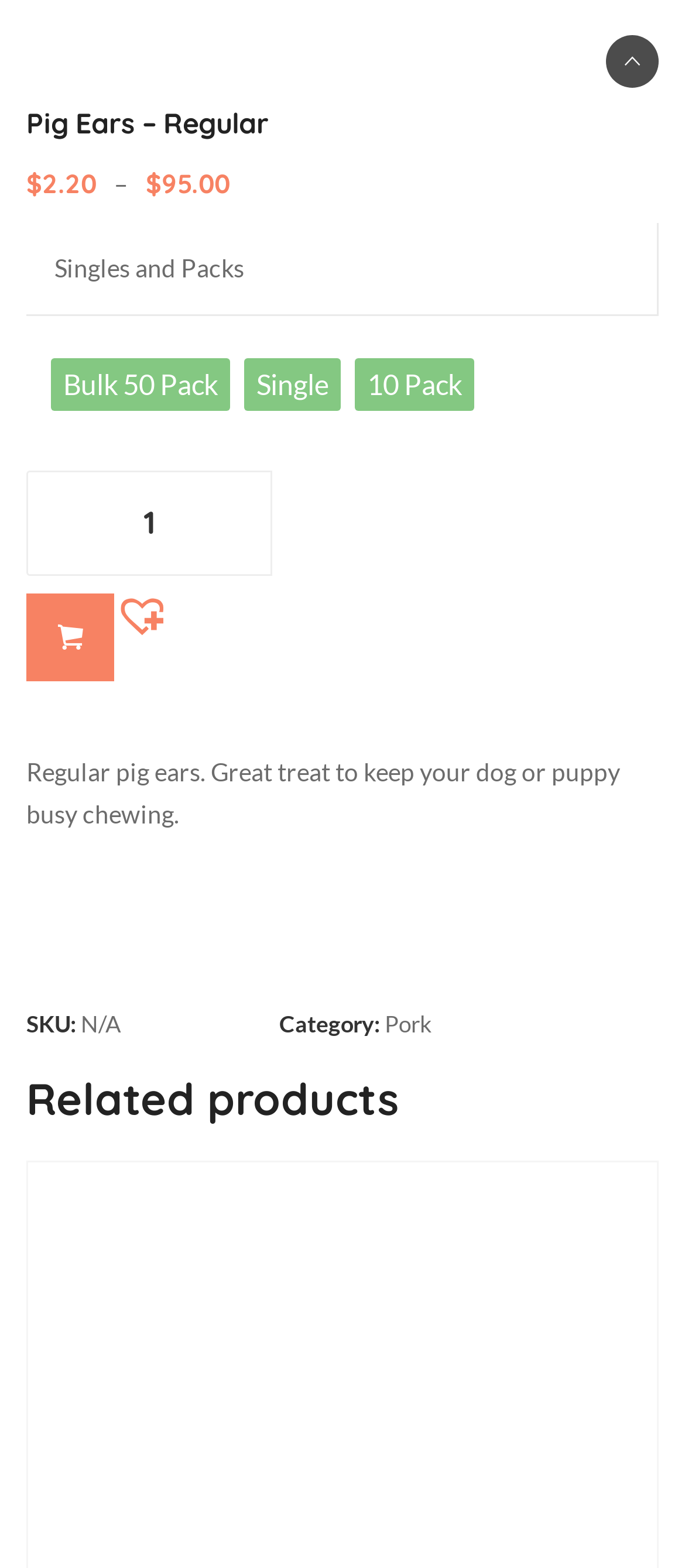Identify the bounding box coordinates of the HTML element based on this description: "Bulk 50 Pack".

[0.074, 0.228, 0.336, 0.262]